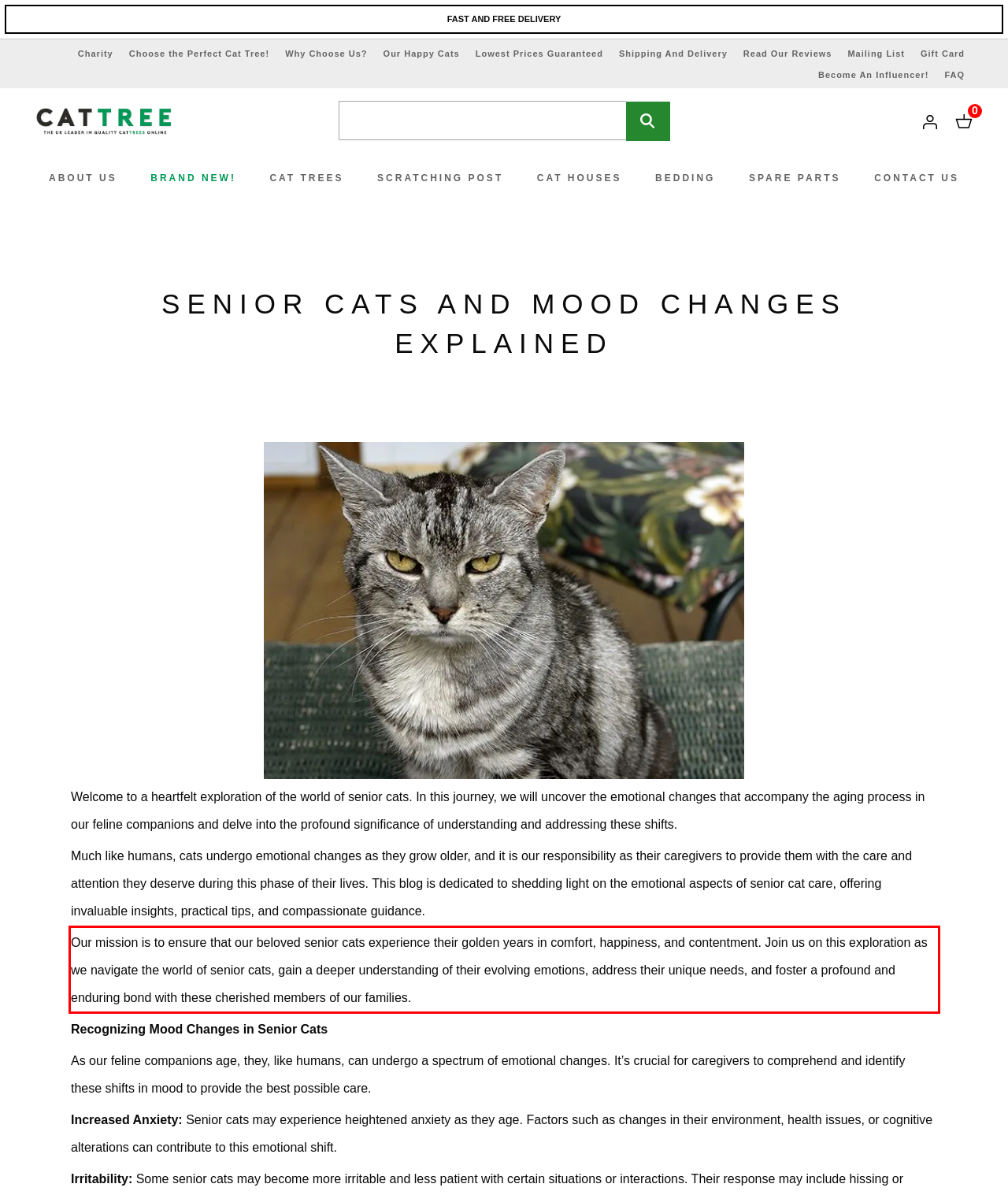You are looking at a screenshot of a webpage with a red rectangle bounding box. Use OCR to identify and extract the text content found inside this red bounding box.

Our mission is to ensure that our beloved senior cats experience their golden years in comfort, happiness, and contentment. Join us on this exploration as we navigate the world of senior cats, gain a deeper understanding of their evolving emotions, address their unique needs, and foster a profound and enduring bond with these cherished members of our families.